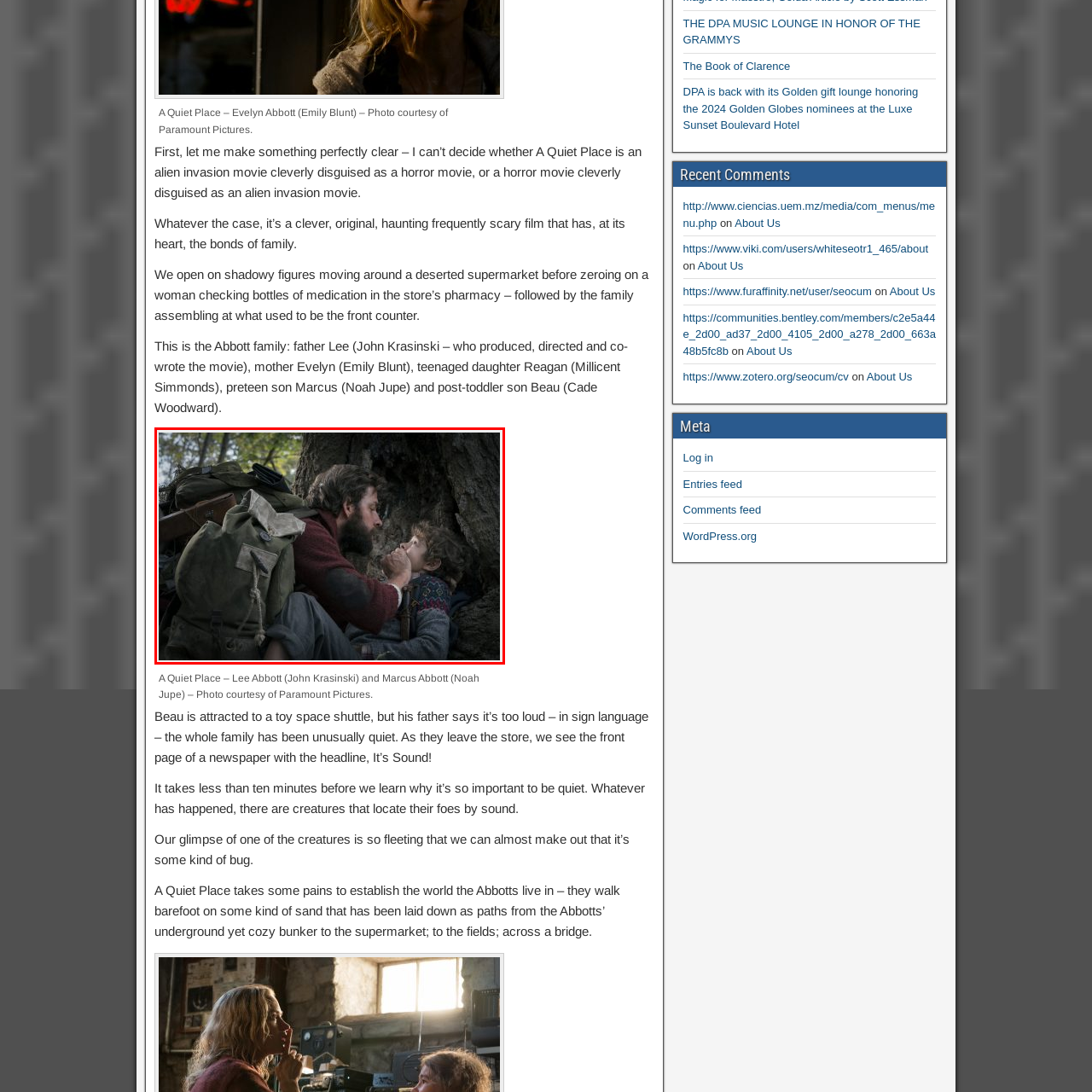Direct your attention to the image within the red bounding box and respond with a detailed answer to the following question, using the image as your reference: What is the theme highlighted in the scene?

The caption suggests that the scene powerfully encapsulates the dynamics of fear, protection, and silent communication necessary for survival, which is a recurring theme of familial bonds in a world fraught with danger.